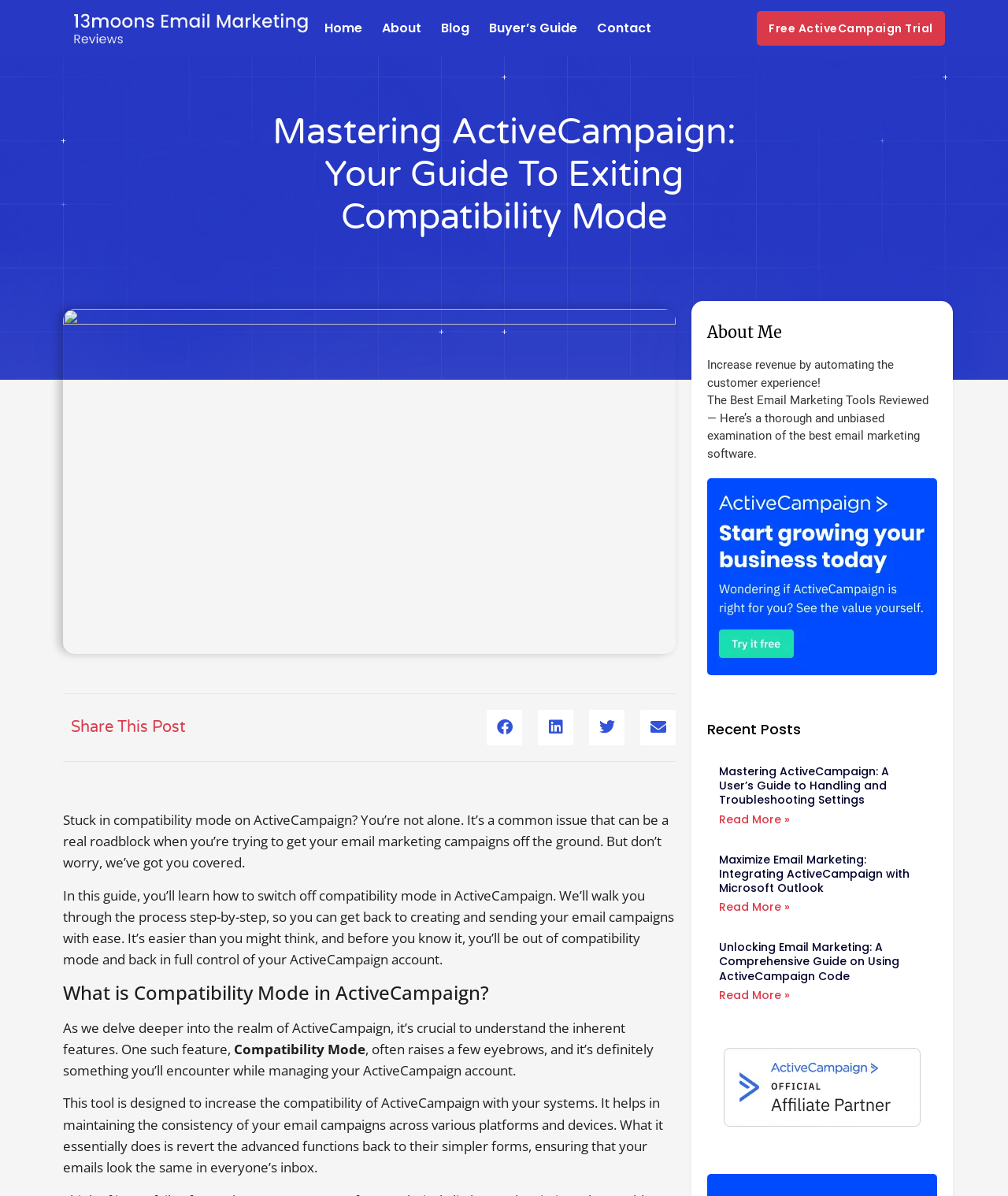What is the author's intention in this guide?
Can you provide a detailed and comprehensive answer to the question?

The author's intention in this guide is to help users switch off compatibility mode in ActiveCampaign. The guide provides a step-by-step process to achieve this, indicating that the author wants to assist users in overcoming this common issue and gaining full control of their ActiveCampaign account.